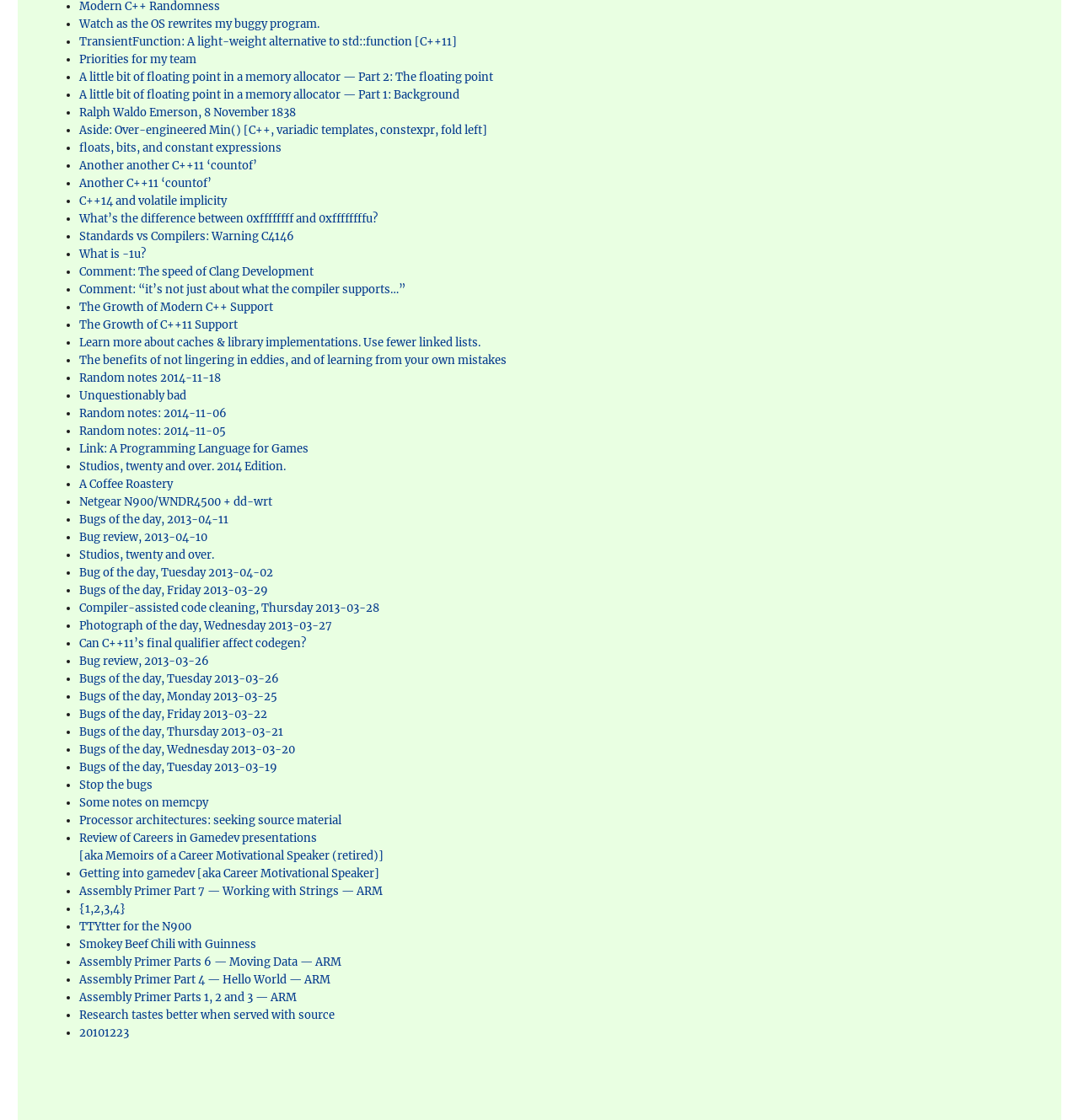Please determine the bounding box coordinates for the UI element described here. Use the format (top-left x, top-left y, bottom-right x, bottom-right y) with values bounded between 0 and 1: Unquestionably bad

[0.073, 0.347, 0.172, 0.359]